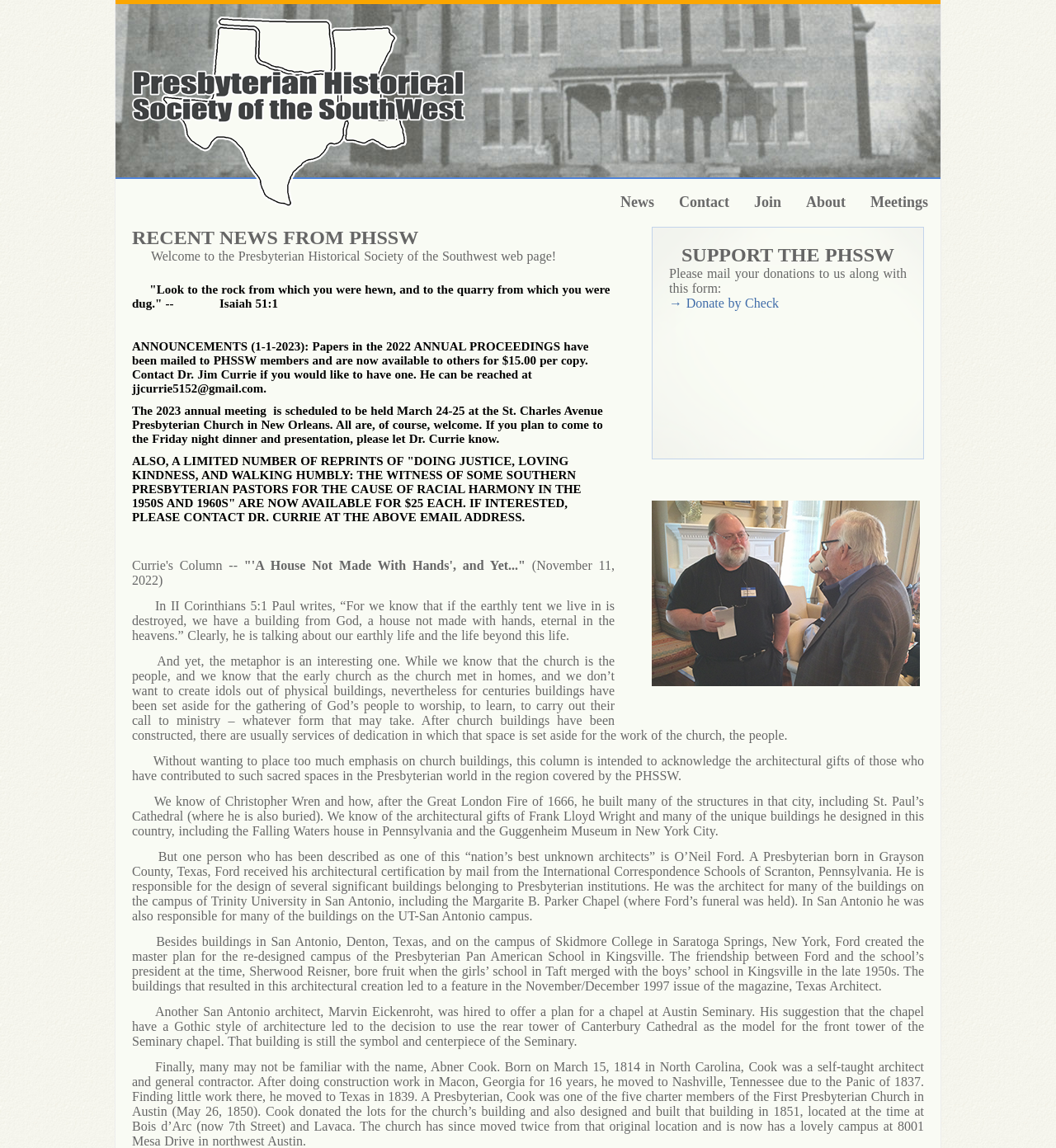Determine the bounding box coordinates for the UI element matching this description: "About".

[0.752, 0.165, 0.813, 0.187]